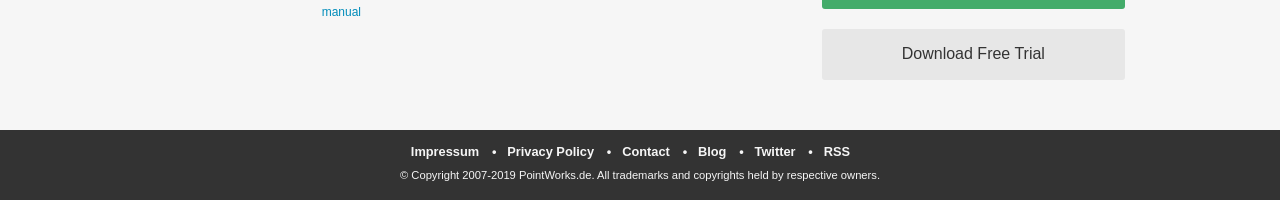Please identify the bounding box coordinates of the element on the webpage that should be clicked to follow this instruction: "Click on the link to Donald V. Watkins". The bounding box coordinates should be given as four float numbers between 0 and 1, formatted as [left, top, right, bottom].

None